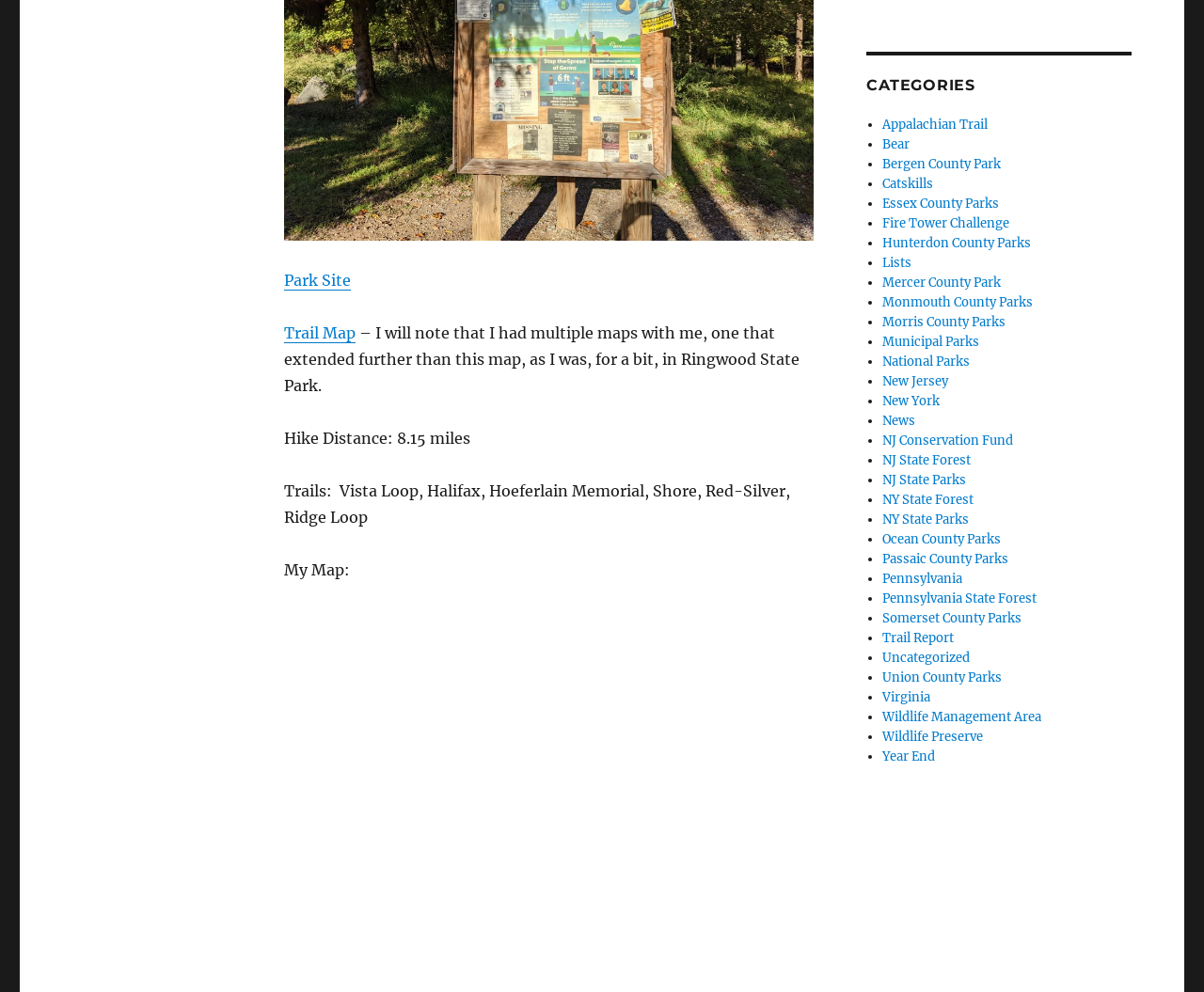Find the bounding box coordinates of the element you need to click on to perform this action: 'Explore 'Appalachian Trail''. The coordinates should be represented by four float values between 0 and 1, in the format [left, top, right, bottom].

[0.733, 0.118, 0.82, 0.134]